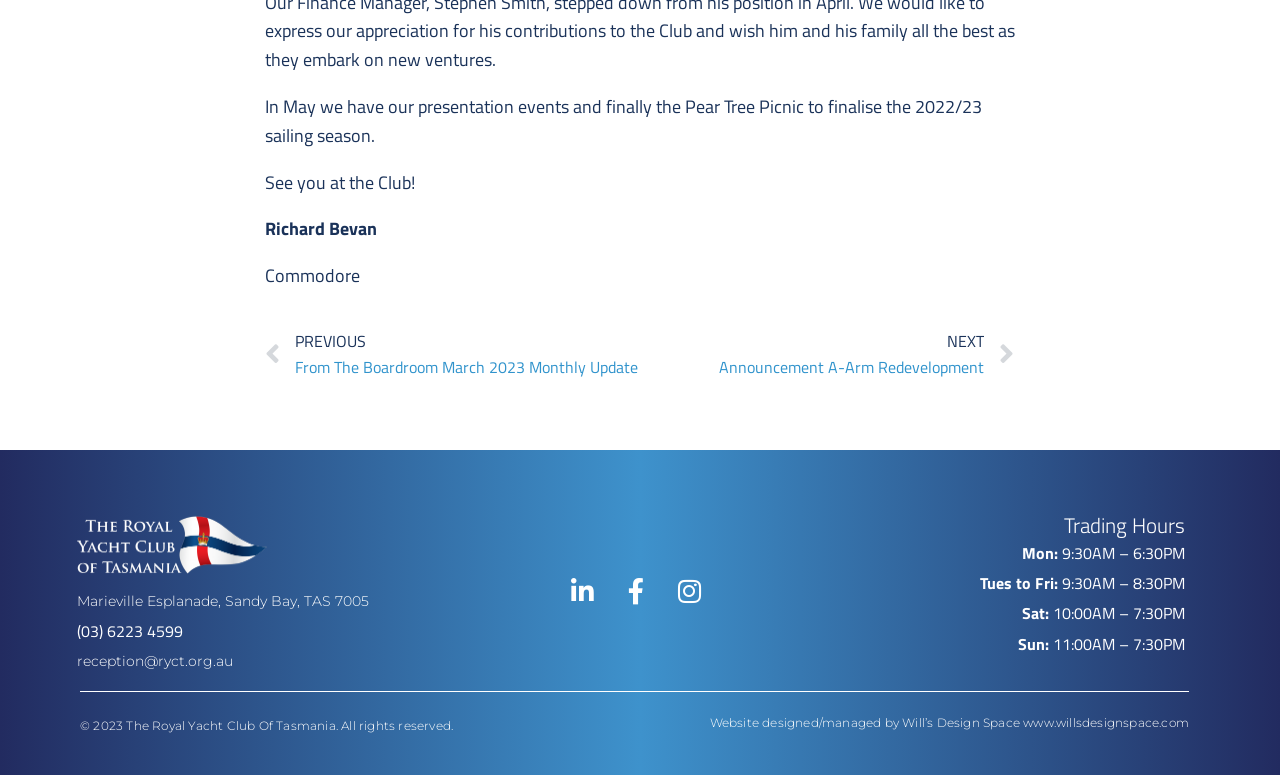What is the website designed by?
Look at the image and provide a short answer using one word or a phrase.

Will’s Design Space